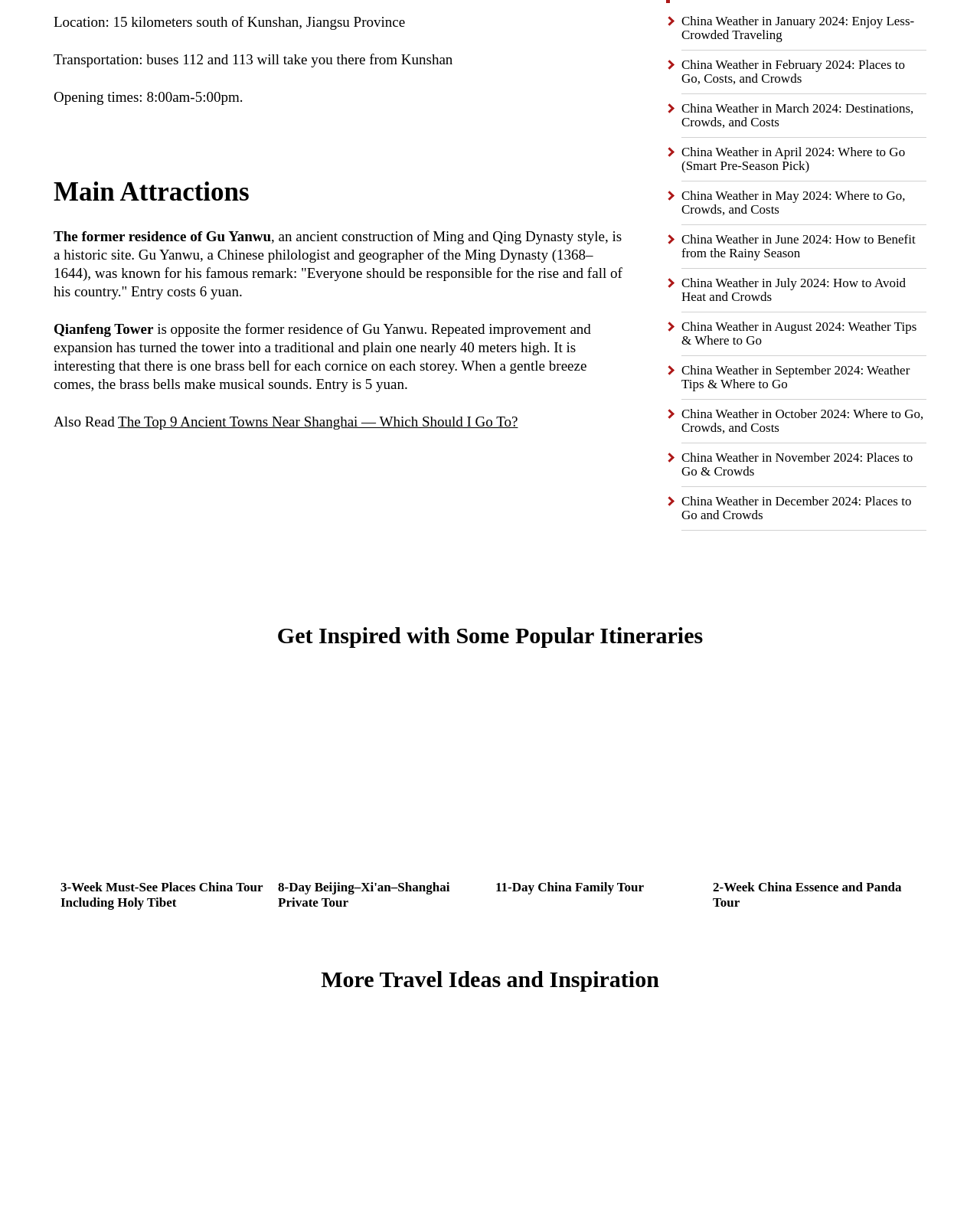Determine the bounding box coordinates of the area to click in order to meet this instruction: "Click the link to read about the top 9 ancient towns near Shanghai".

[0.12, 0.337, 0.528, 0.35]